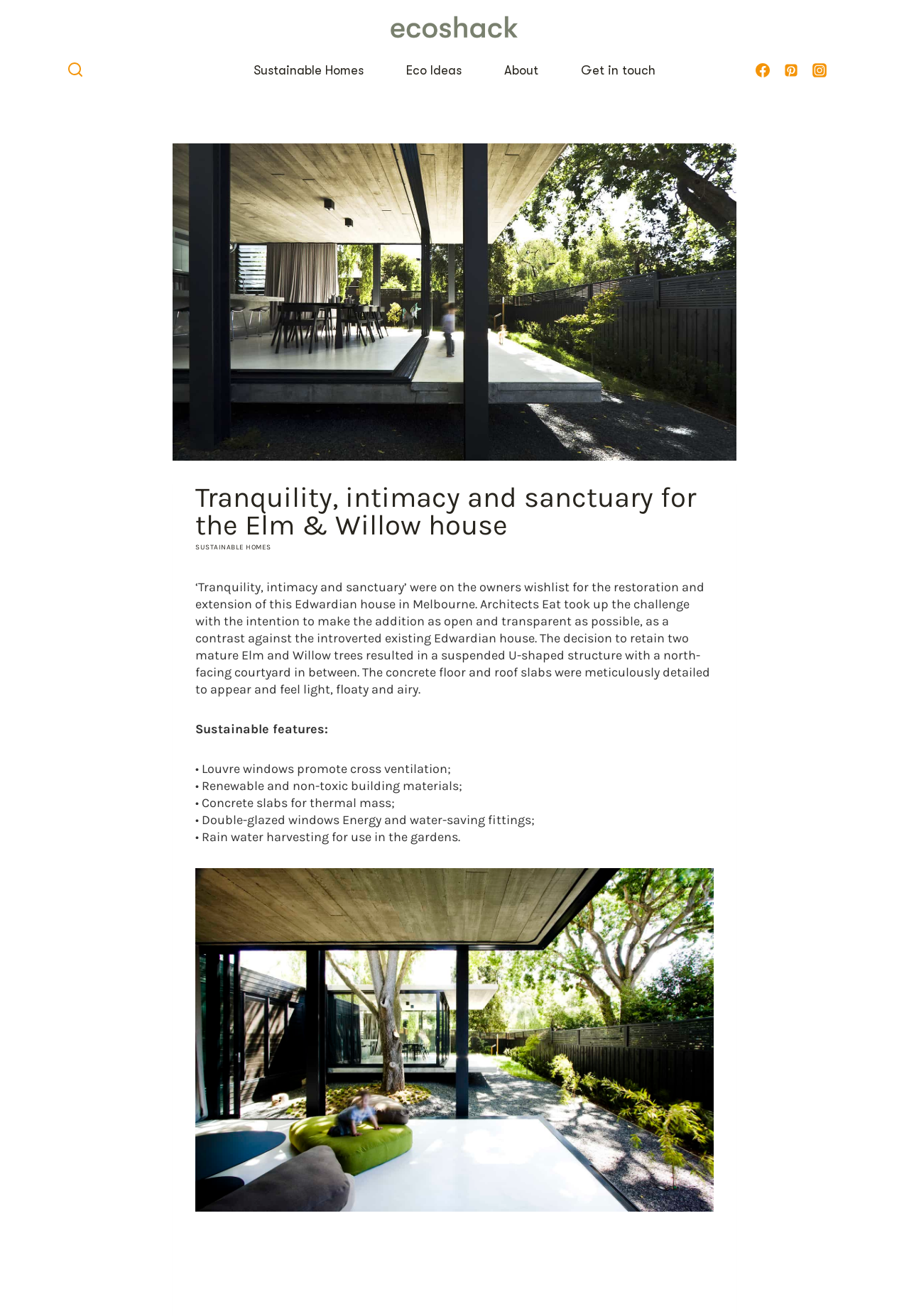Provide a brief response in the form of a single word or phrase:
What is the purpose of the concrete floor and roof slabs?

thermal mass